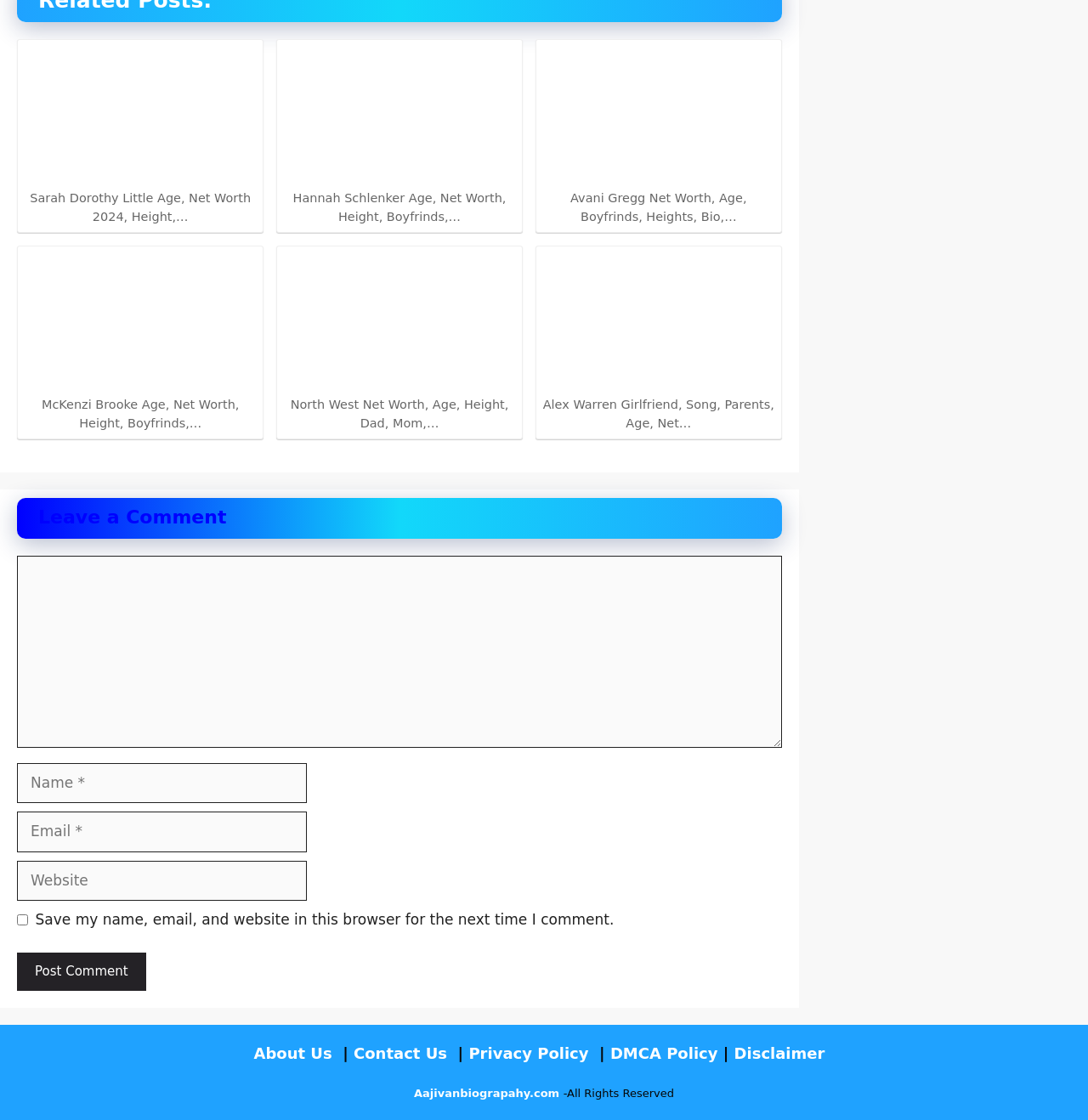What are the links at the bottom of the webpage for?
Using the information from the image, provide a comprehensive answer to the question.

The links at the bottom of the webpage are for accessing other pages on the website, such as 'About Us', 'Contact Us', 'Privacy Policy', and others, which provide additional information about the website and its policies.